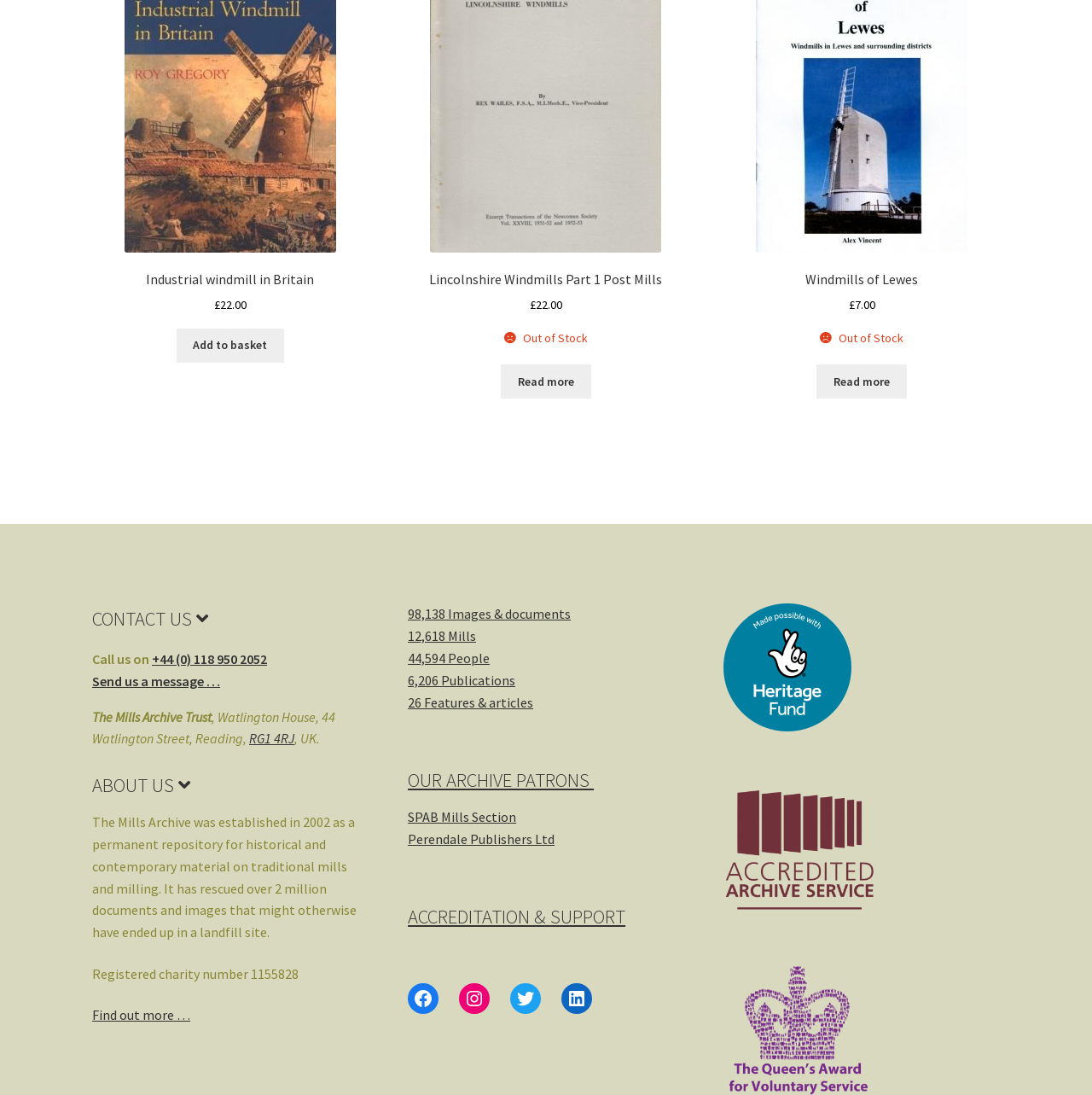With reference to the image, please provide a detailed answer to the following question: How many images and documents are there?

I found the answer by looking at the link '98,138 Images & documents' which is located below the heading 'OUR ARCHIVE PATRONS'.